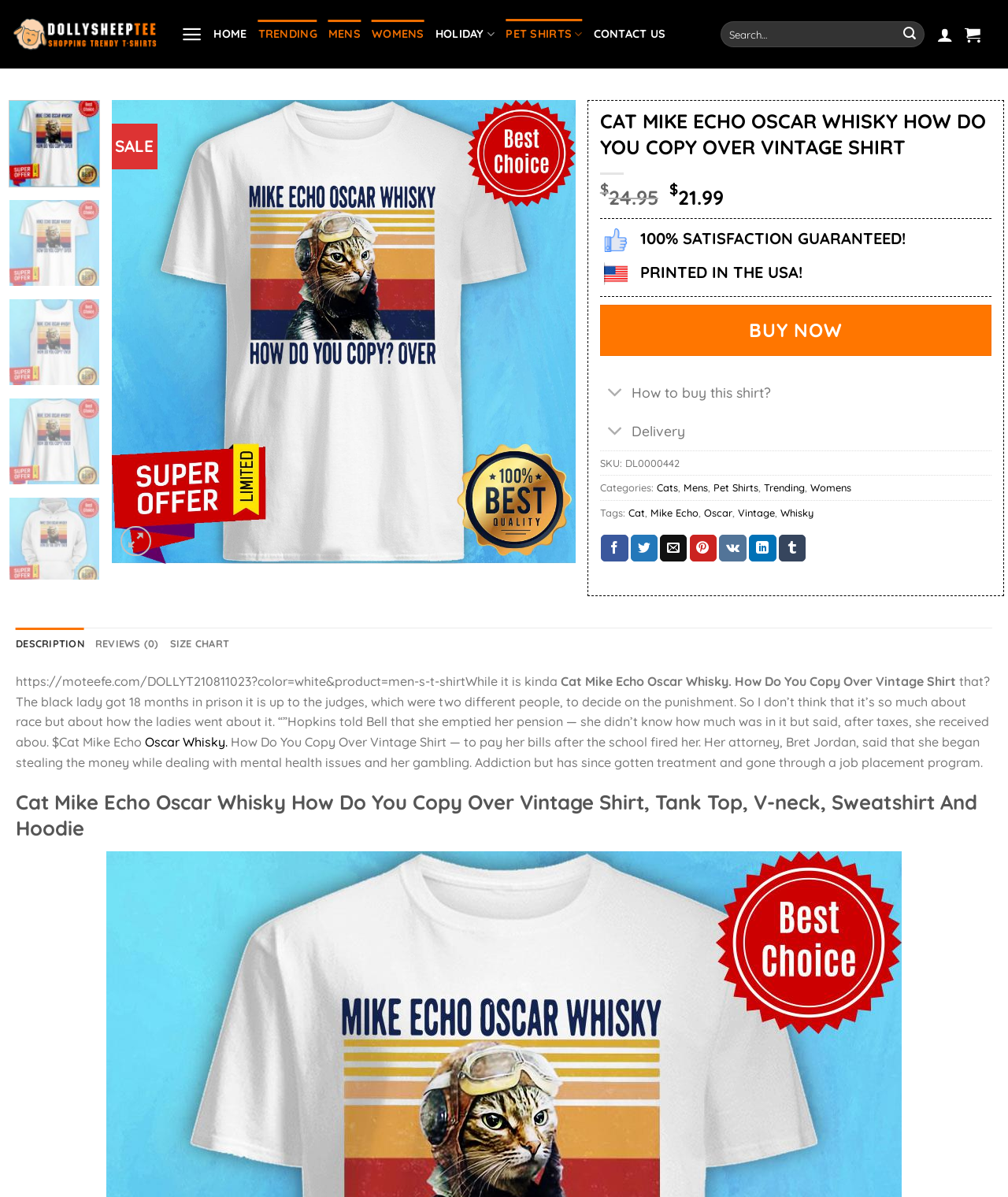Determine the bounding box coordinates of the target area to click to execute the following instruction: "Toggle How to buy this shirt?."

[0.595, 0.311, 0.984, 0.344]